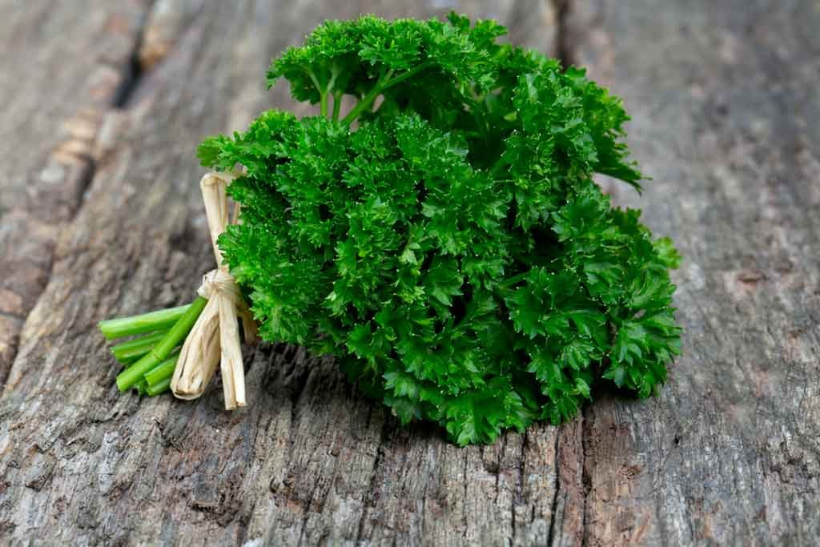Give a thorough and detailed caption for the image.

This image features a vibrant bunch of parsley, a herb celebrated not only for its culinary versatility but also for its numerous health benefits. The lush, green leaves are intricately curled and packed together, showcasing parsley's freshness and aromatic appeal. It is often used to enhance the flavor of various dishes, from soups and salads to creamy dressings and pestos. 

Parsley is rich in apigenin, a flavonoid known for its anti-inflammatory properties, and it surpasses oranges in vitamin C content, providing a healthy boost without excess sugar. This herb also aids in detoxification and contains various essential vitamins and minerals, making it a powerhouse of nutrition. The bunch is neatly tied with a small piece of string, emphasizing its readiness for culinary use or garnishing.